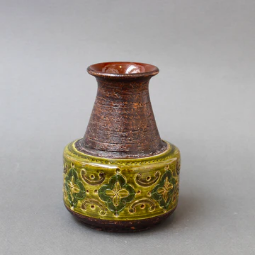Using the information in the image, give a comprehensive answer to the question: 
What is the height of the vase in inches?

The caption provides the dimensions of the vase, including the height, which is approximately 14.5 cm. To convert this to inches, we can use the conversion rate 1 cm = 0.3937 inches, resulting in a height of approximately 5.7 inches.